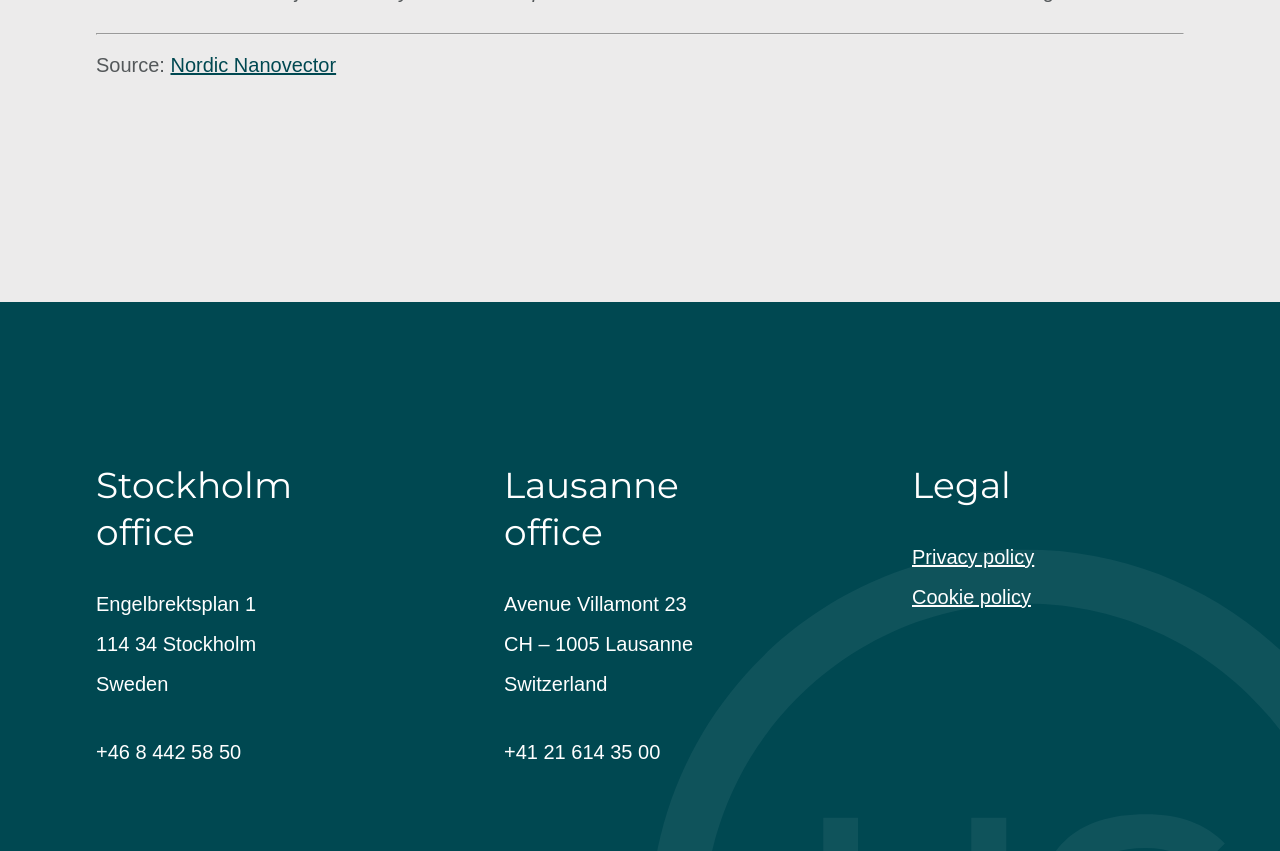How many offices are listed on the webpage?
Based on the image, answer the question in a detailed manner.

I counted the number of office headings, which are 'Stockholm office' and 'Lausanne office', to determine that there are 2 offices listed on the webpage.